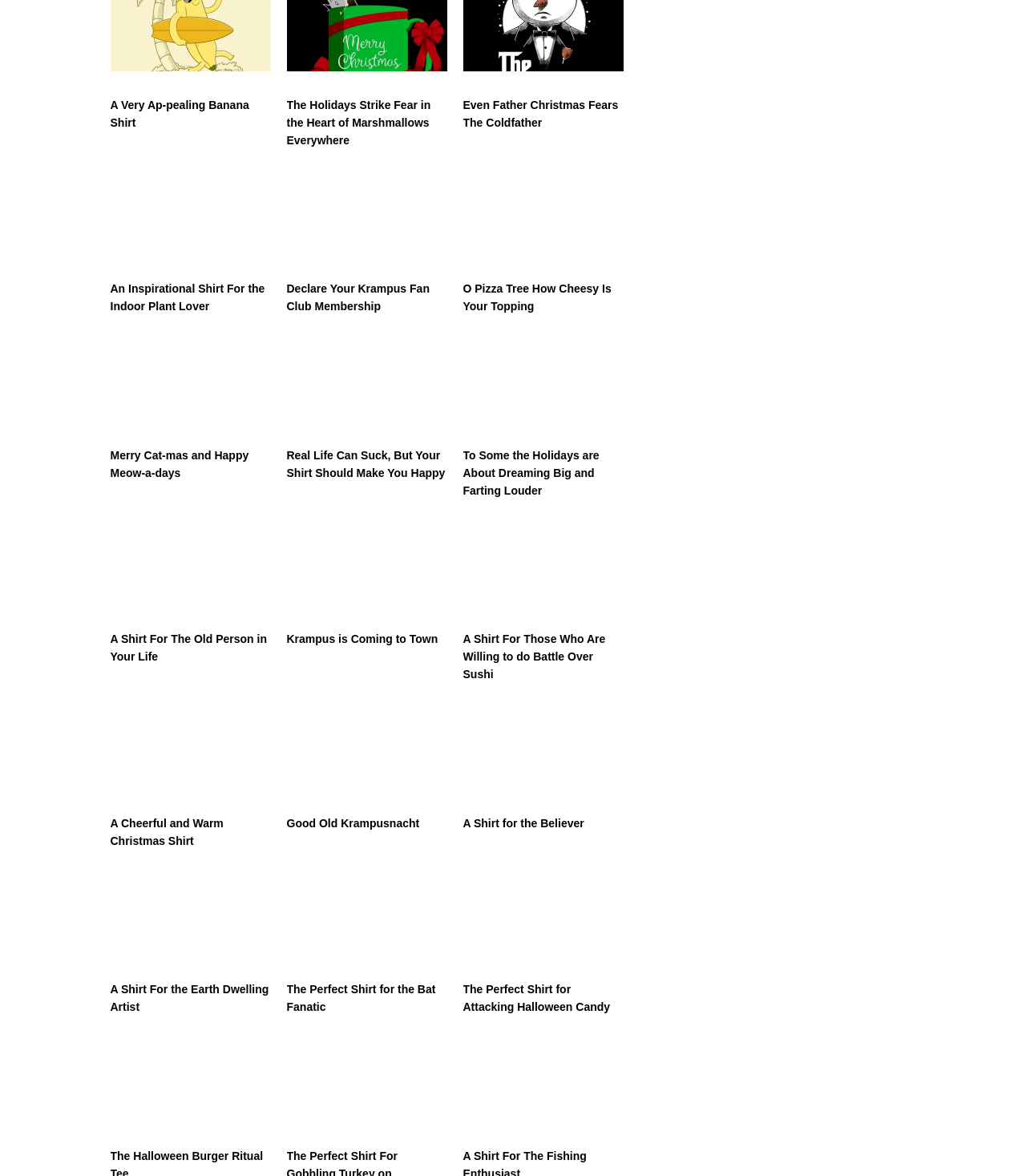Are the shirts arranged in a specific order?
Based on the visual, give a brief answer using one word or a short phrase.

No